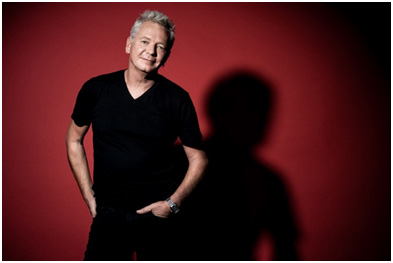Who is Iva Davies preparing for a show with?
Ensure your answer is thorough and detailed.

According to the caption, Iva Davies is preparing for upcoming shows with his band ICEHOUSE, and they will be accompanied by special guests Models, highlighting his enduring connection with music and live performances.